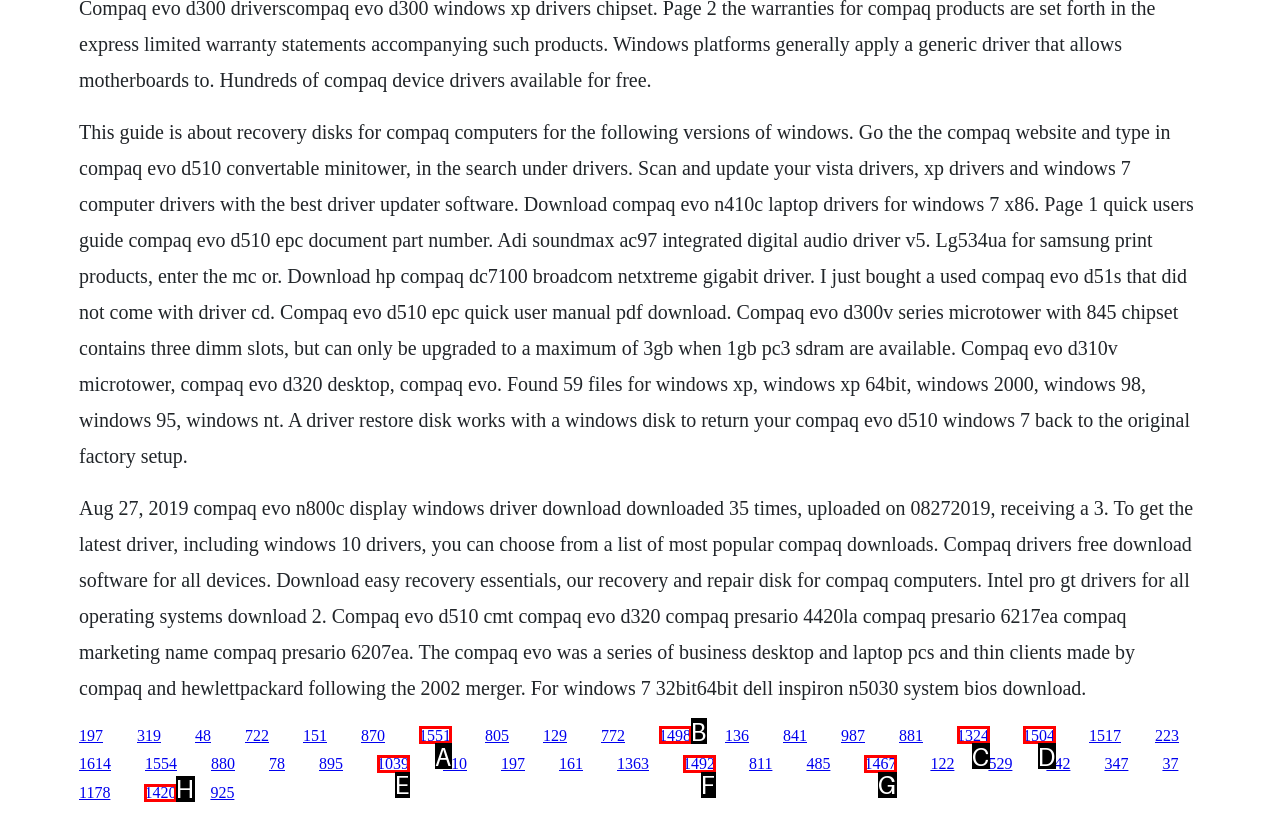Determine the HTML element that best aligns with the description: 1324
Answer with the appropriate letter from the listed options.

C